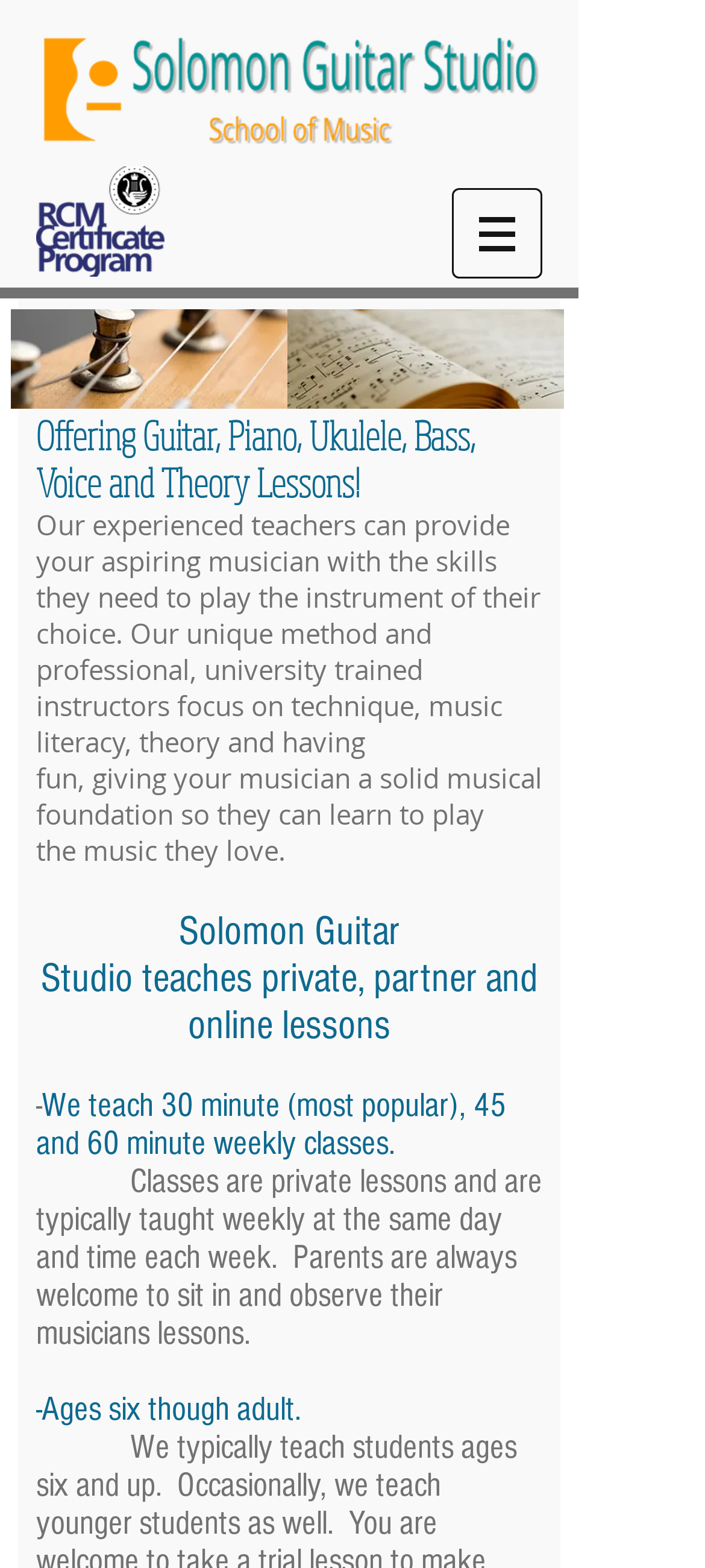Using the information from the screenshot, answer the following question thoroughly:
What is the frequency of the classes?

According to the text 'Classes are private lessons and are typically taught weekly at the same day and time each week.', the classes are held on a weekly basis.